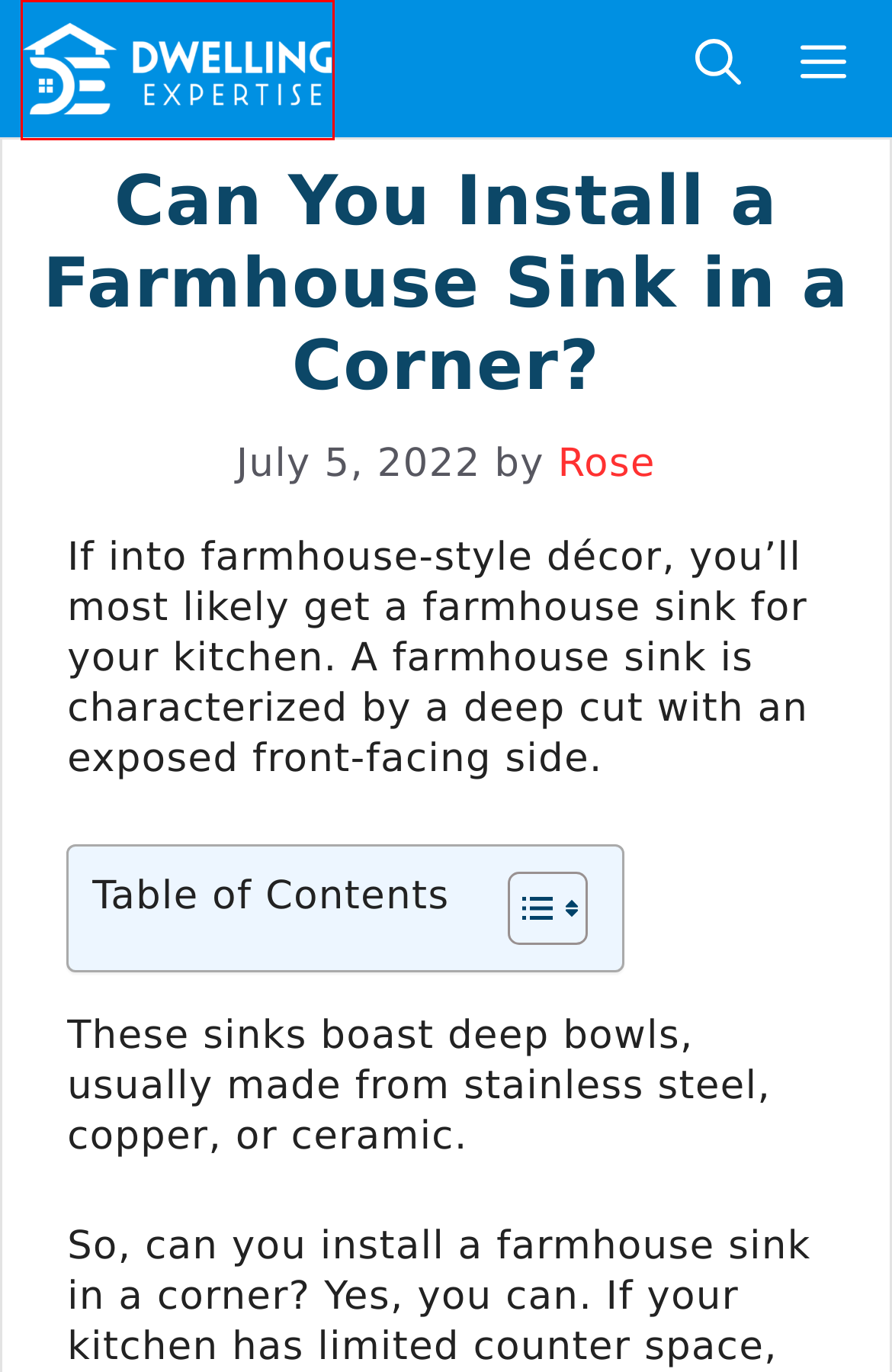Review the screenshot of a webpage that includes a red bounding box. Choose the webpage description that best matches the new webpage displayed after clicking the element within the bounding box. Here are the candidates:
A. Your Ultimate Guide to Home-related Topics- DwellingExpertise.com
B. Discover the Best Home Gear and Gadgets at DwellingExpertise: Shop Easier & Save Bigger!
C. Can Acid Damage Stainless Steel? How to Remove Acid Stains from a Stainless Steel Sink
D. Cutting board – Dwelling Expertise
E. Best Stainless Steel Farmhouse Sinks in 2022
F. Can you use soft scrub on granite composite sink?
G. Bathroom Design Ideas, Renovation Tips & Product Reviews -  Dwelling Expertise
H. Rose - Dwelling Expertise

A